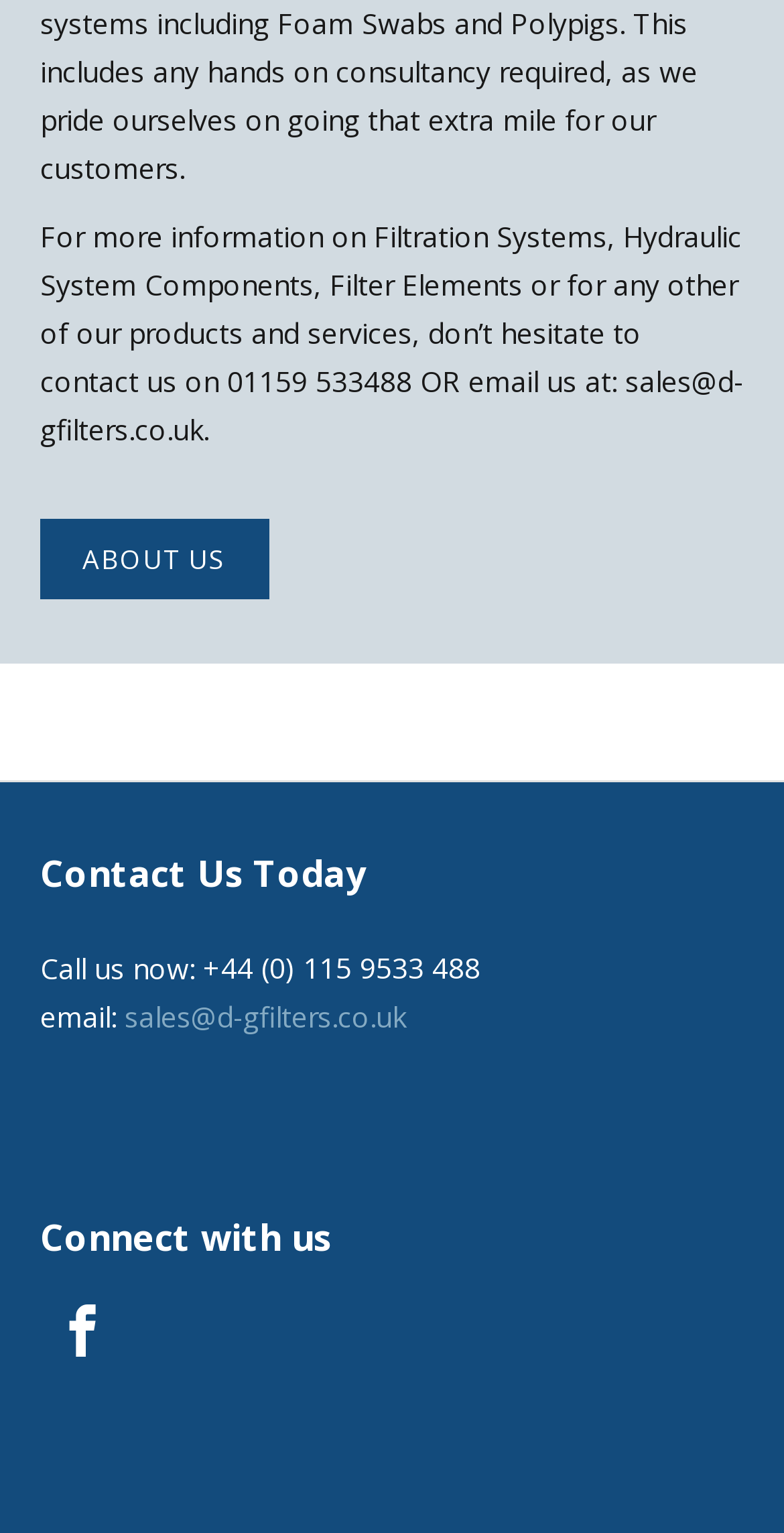What is the company's product category?
Can you provide an in-depth and detailed response to the question?

I found the product category by looking at the introductory text, which mentions 'Filtration Systems, Hydraulic System Components, Filter Elements' as some of the company's products and services.